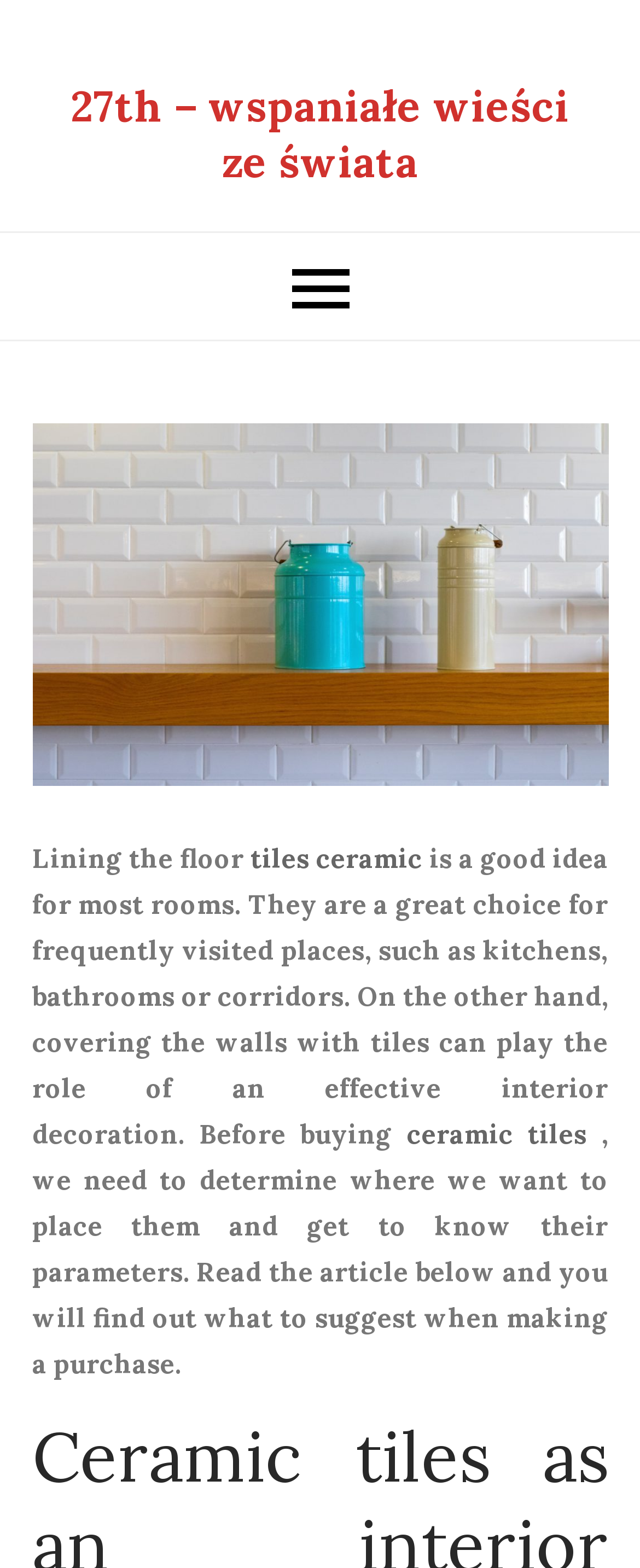Generate a thorough caption detailing the webpage content.

The webpage appears to be an article or blog post about ceramic tiles, specifically discussing their use in interior design. At the top of the page, there is a heading that reads "27th – wspaniałe wieści ze świata" which is also a clickable link. Below this heading, there is a primary navigation menu that spans the entire width of the page.

The main content of the page is divided into several paragraphs of text. The first paragraph starts with the sentence "Lining the floor tiles ceramic is a good idea for most rooms." and continues to discuss the benefits of using ceramic tiles in frequently visited areas such as kitchens, bathrooms, and corridors. The text also mentions that covering walls with tiles can be an effective interior decoration.

The second paragraph appears to provide more information about ceramic tiles, discussing their parameters and what to consider when making a purchase. The text invites the reader to "read the article below" to learn more.

There are no images on the page, but there is a button on the top right side of the page, which may be a menu toggle or a call-to-action button. Overall, the page appears to be a informative article or blog post about ceramic tiles and their use in interior design.